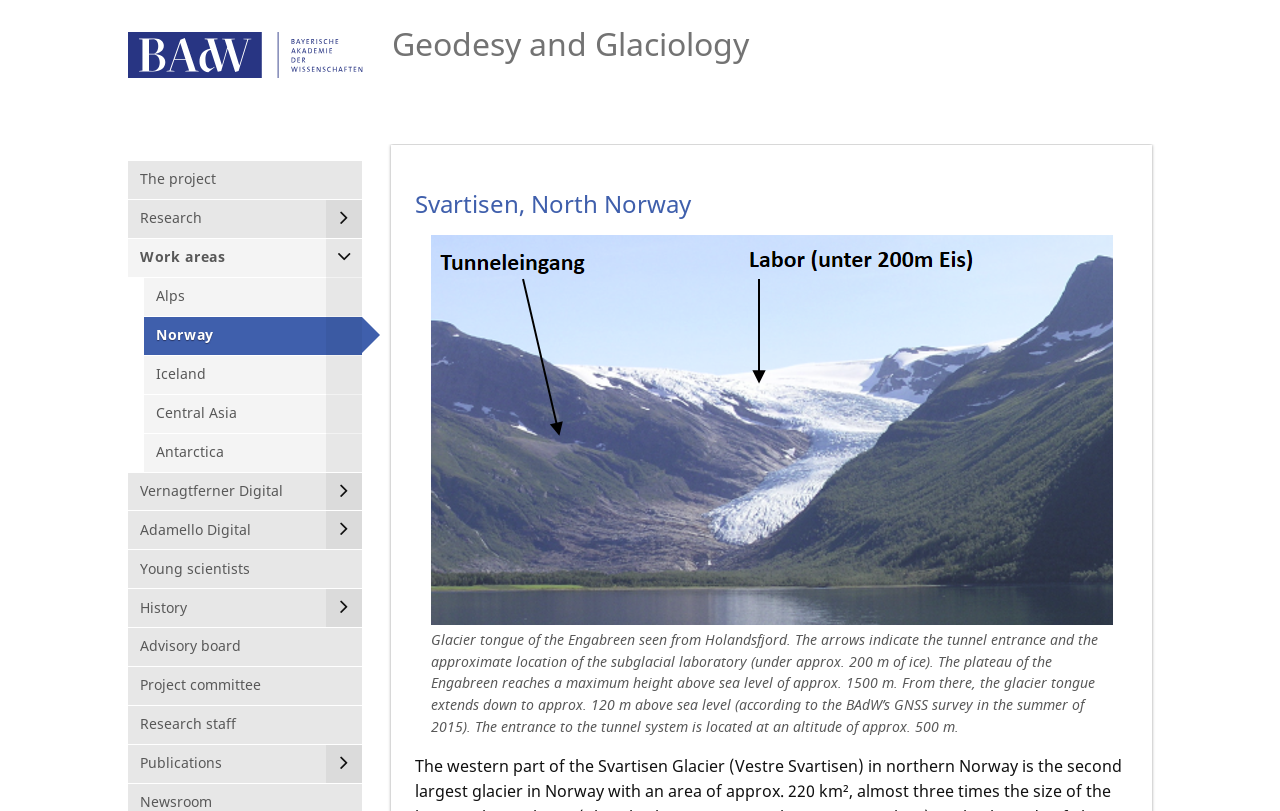Show the bounding box coordinates for the HTML element described as: "The project".

[0.1, 0.199, 0.283, 0.245]